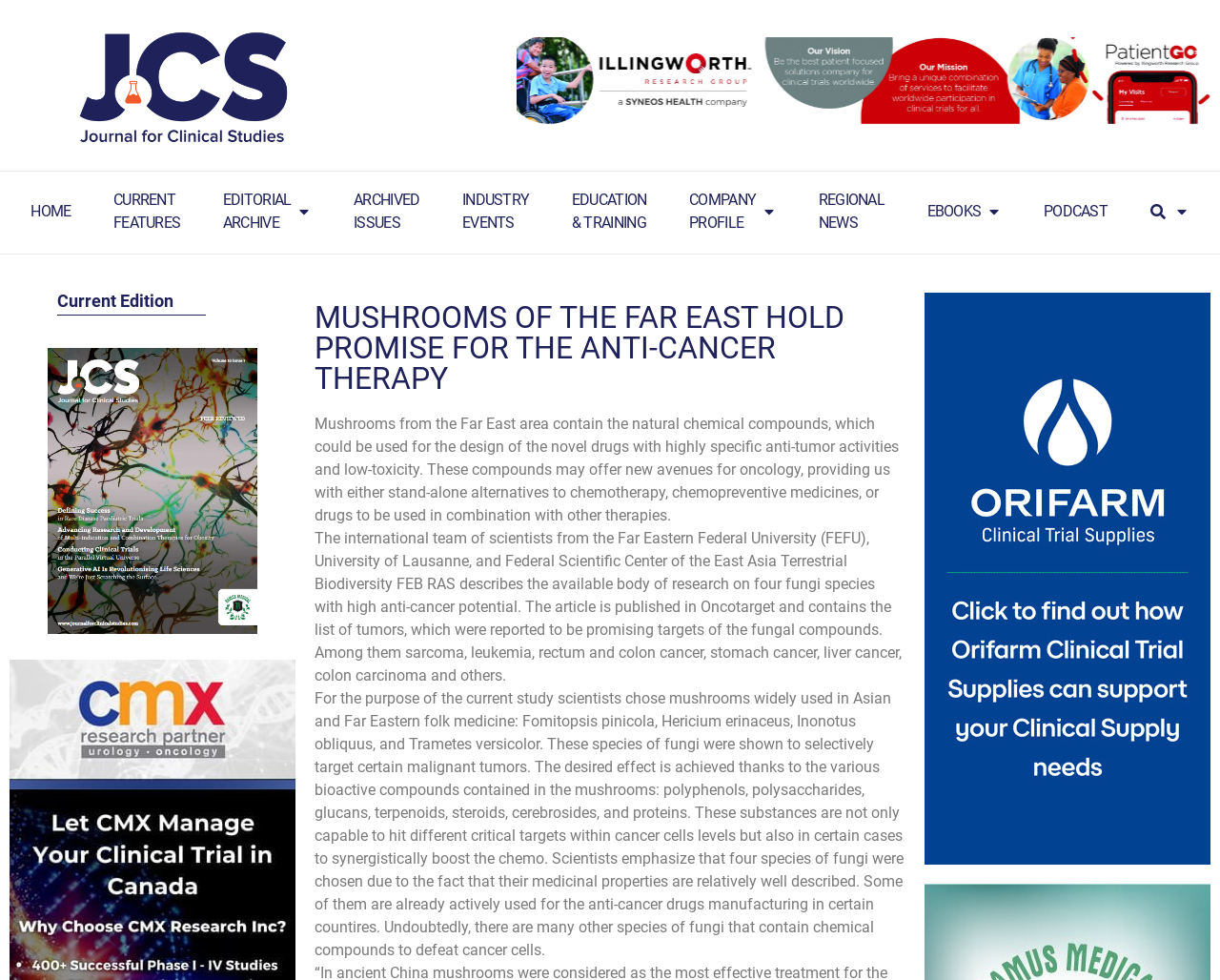What is the topic of the article on the webpage?
Answer the question with a single word or phrase derived from the image.

Mushrooms and anti-cancer therapy